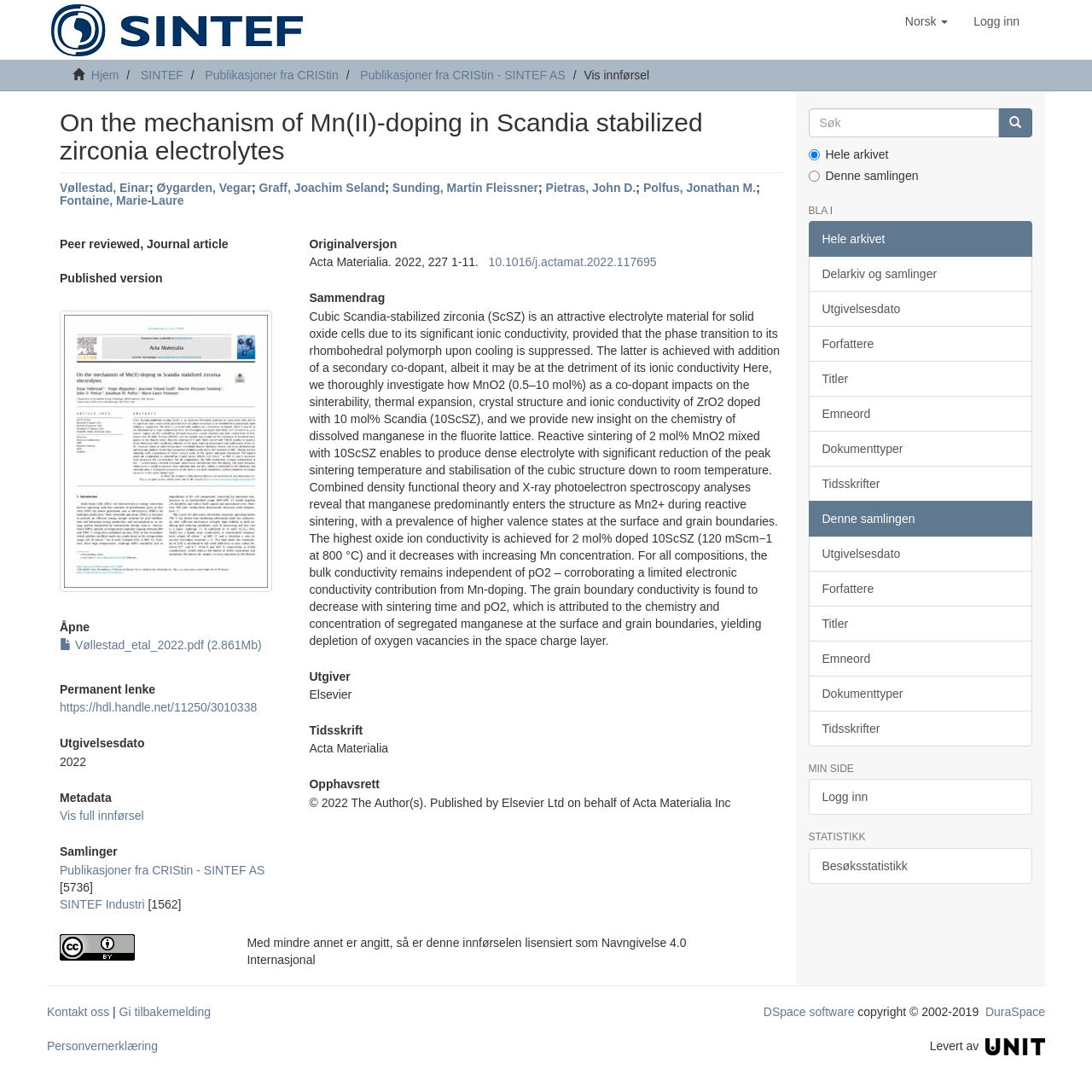Please locate the bounding box coordinates of the element that should be clicked to complete the given instruction: "Click the 'Logg inn' button".

[0.88, 0.0, 0.945, 0.039]